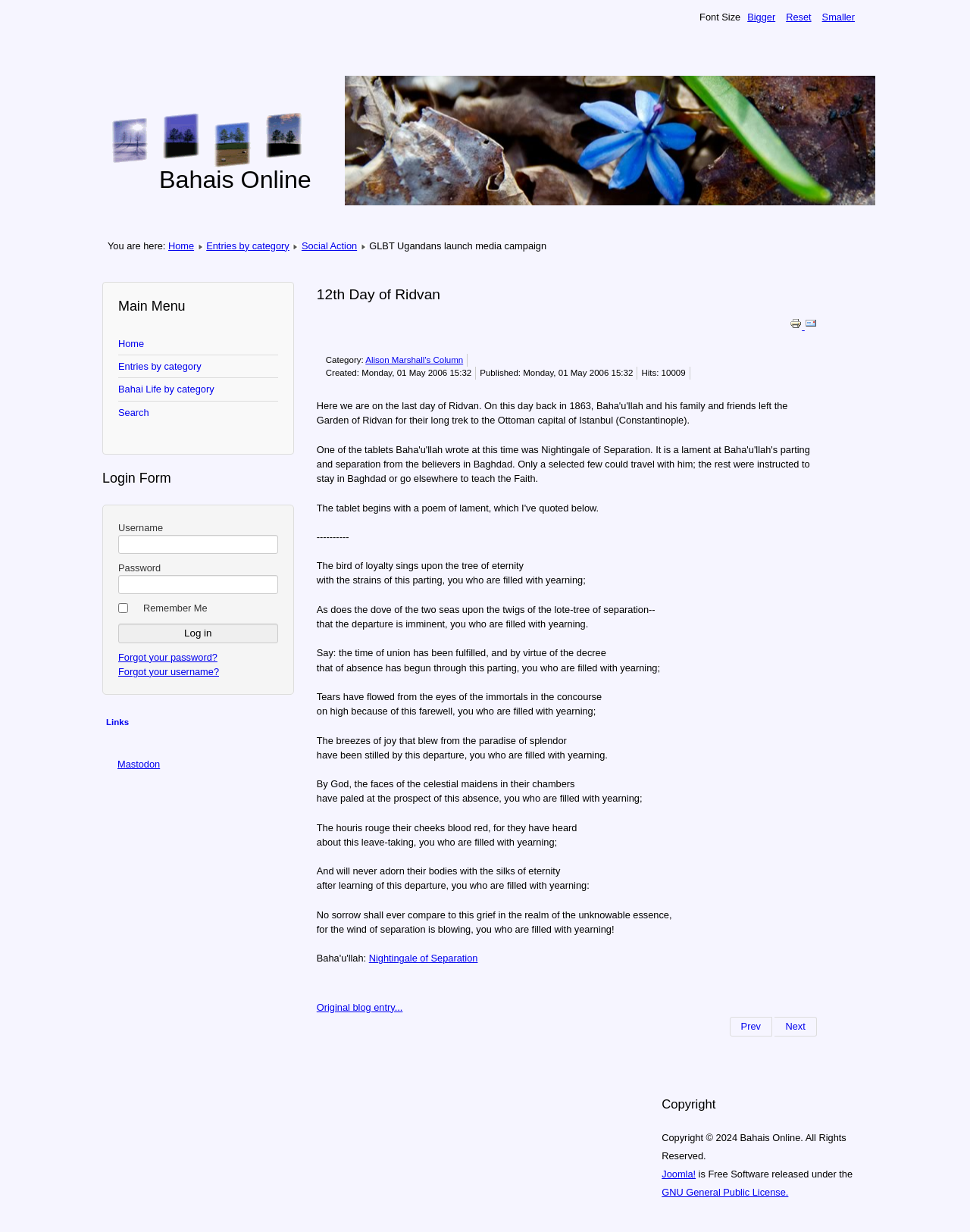Using the information in the image, give a comprehensive answer to the question: 
What is the copyright year mentioned in the webpage?

I found the copyright year mentioned in the webpage by looking at the StaticText element with the text 'Copyright © 2024 Bahais Online. All Rights Reserved'.